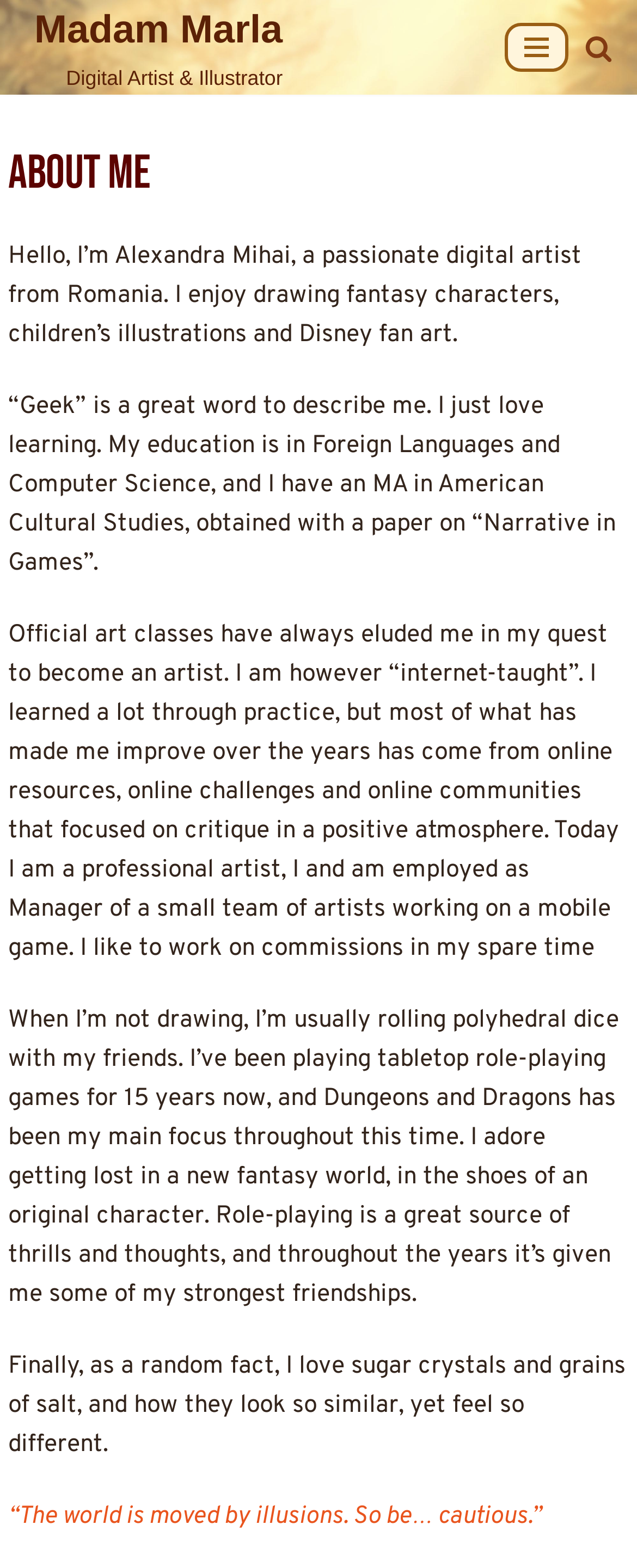Generate a comprehensive description of the contents of the webpage.

The webpage is about Madam Marla, a digital artist and illustrator. At the top left, there is a link to skip to the content. Next to it, on the top center, is a link with the title "Madam Marla Digital Artist & Illustrator". On the top right, there is a navigation menu button and a search link with a magnifying glass icon.

Below the top section, there is a heading "About me" on the left side. Underneath, there are four paragraphs of text that describe Madam Marla's background, interests, and experiences. The first paragraph introduces herself as Alexandra Mihai, a passionate digital artist from Romania. The second paragraph talks about her educational background and love for learning. The third paragraph discusses her self-taught artistic skills and her current profession as a manager of a team of artists. The fourth paragraph shares her hobby of playing tabletop role-playing games, particularly Dungeons and Dragons, and her appreciation for the friendships formed through this activity.

At the very bottom of the page, there is a final quote "“The world is moved by illusions. So be… cautious.”"